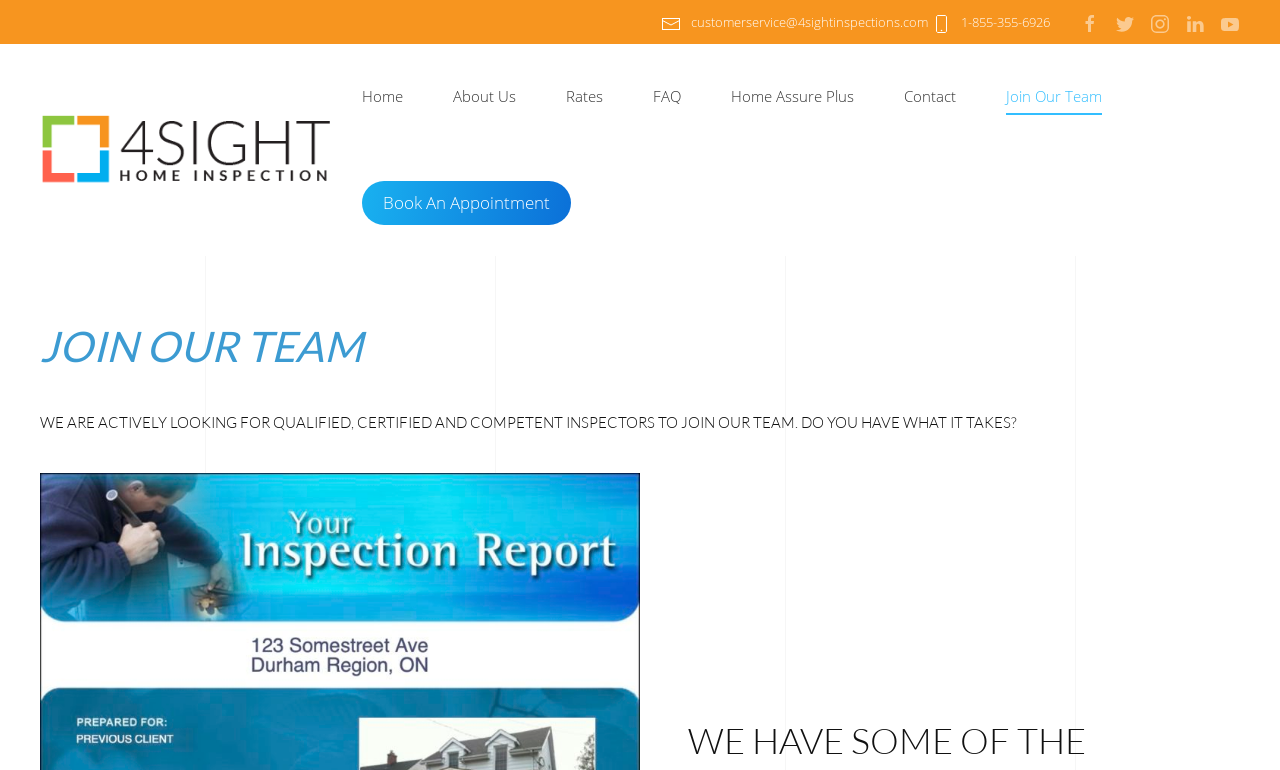Extract the primary header of the webpage and generate its text.

JOIN OUR TEAM